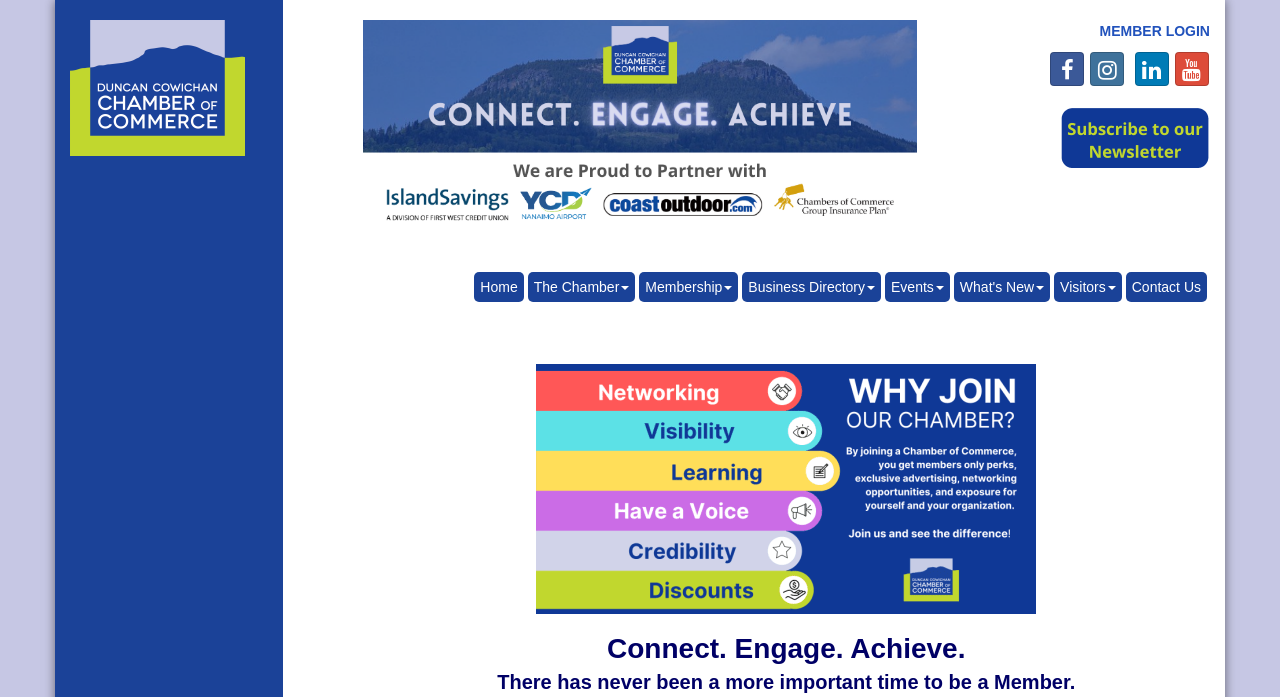Identify the bounding box for the described UI element. Provide the coordinates in (top-left x, top-left y, bottom-right x, bottom-right y) format with values ranging from 0 to 1: MEMBER LOGIN

[0.859, 0.033, 0.945, 0.055]